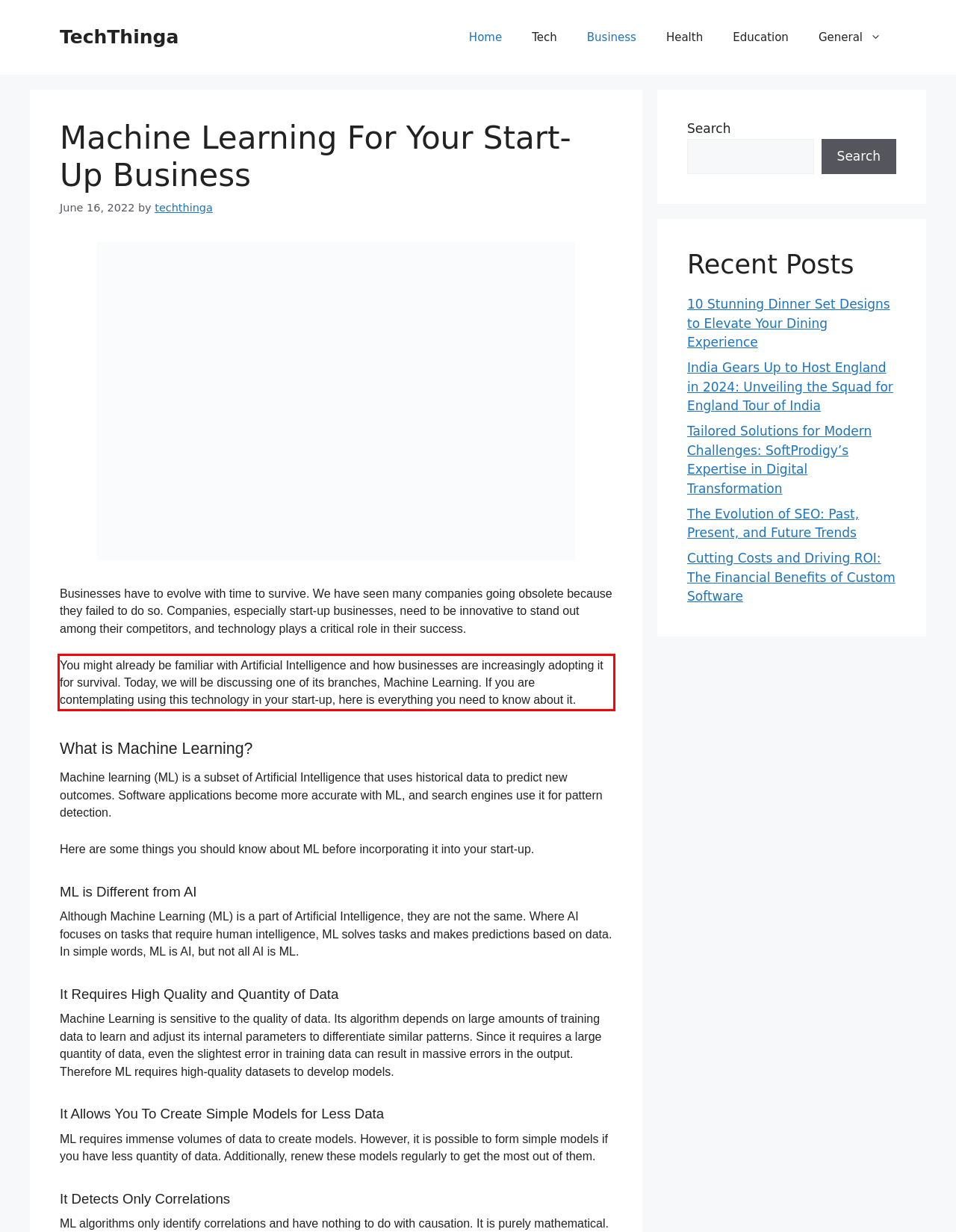You have a screenshot of a webpage with a red bounding box. Use OCR to generate the text contained within this red rectangle.

You might already be familiar with Artificial Intelligence and how businesses are increasingly adopting it for survival. Today, we will be discussing one of its branches, Machine Learning. If you are contemplating using this technology in your start-up, here is everything you need to know about it.